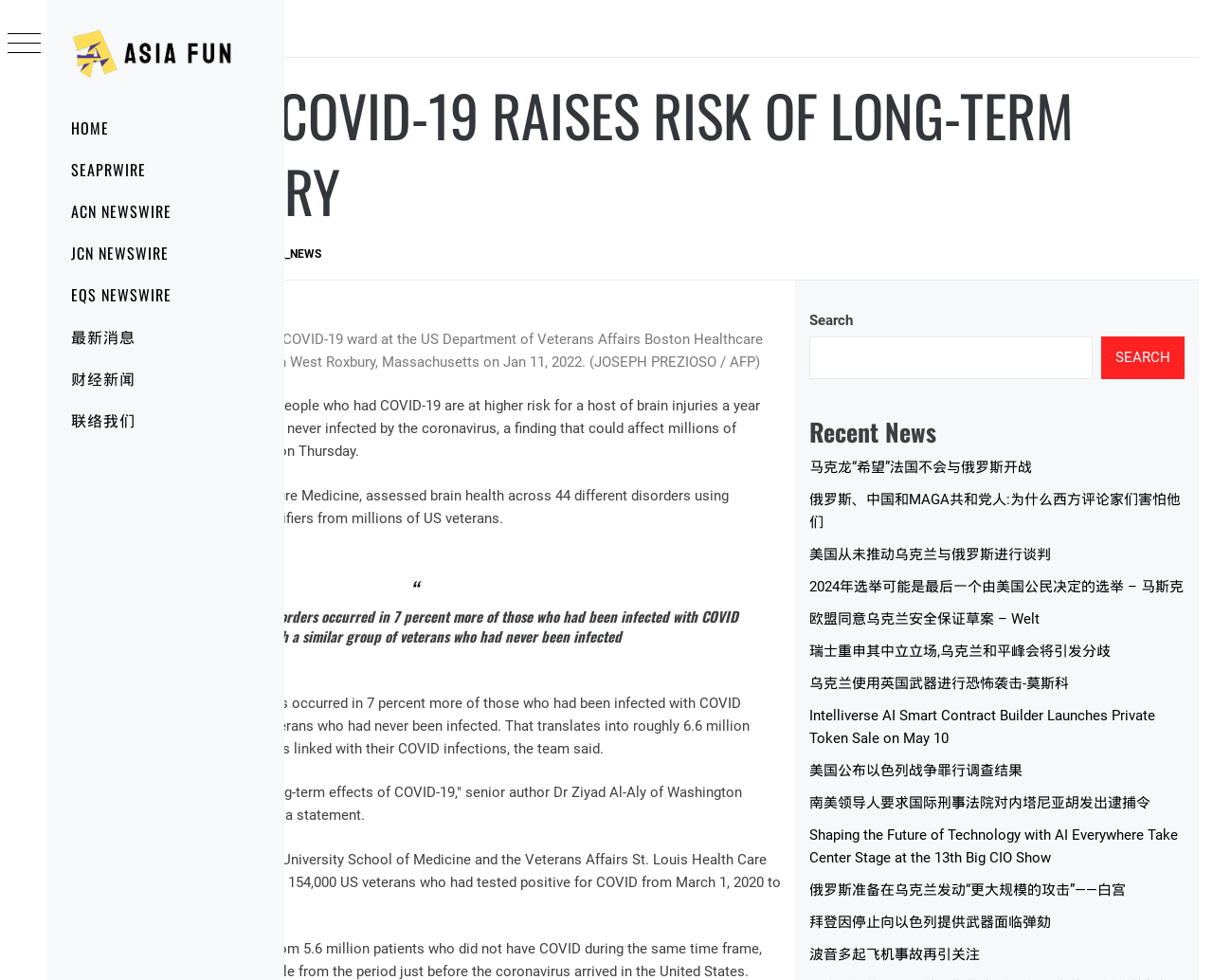Highlight the bounding box coordinates of the element that should be clicked to carry out the following instruction: "Click on the 'ASEAN FUN' link". The coordinates must be given as four float numbers ranging from 0 to 1, i.e., [left, top, right, bottom].

[0.059, 0.029, 0.191, 0.08]